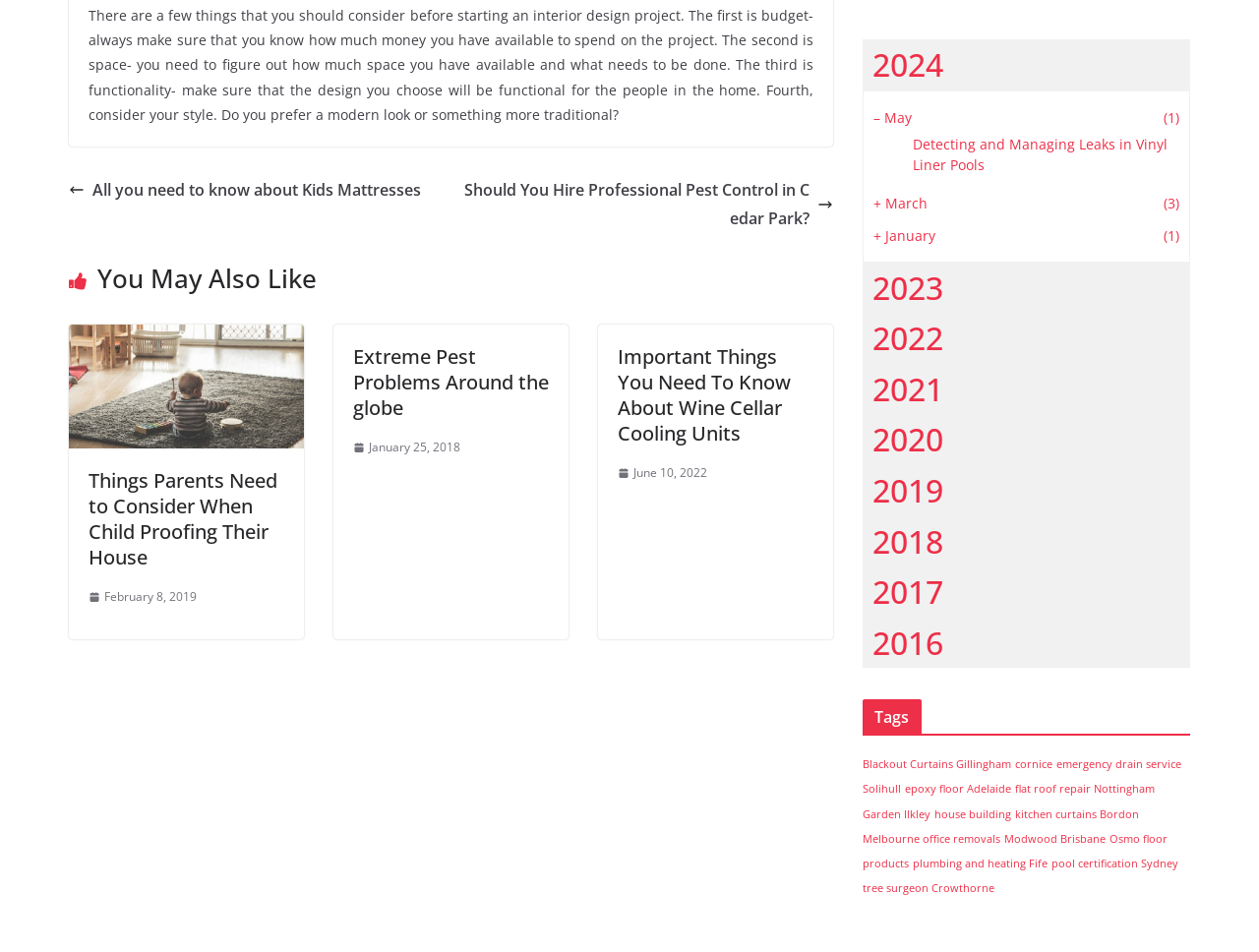Find the bounding box coordinates of the area to click in order to follow the instruction: "Explore 'Important Things You Need To Know About Wine Cellar Cooling Units'".

[0.491, 0.362, 0.646, 0.469]